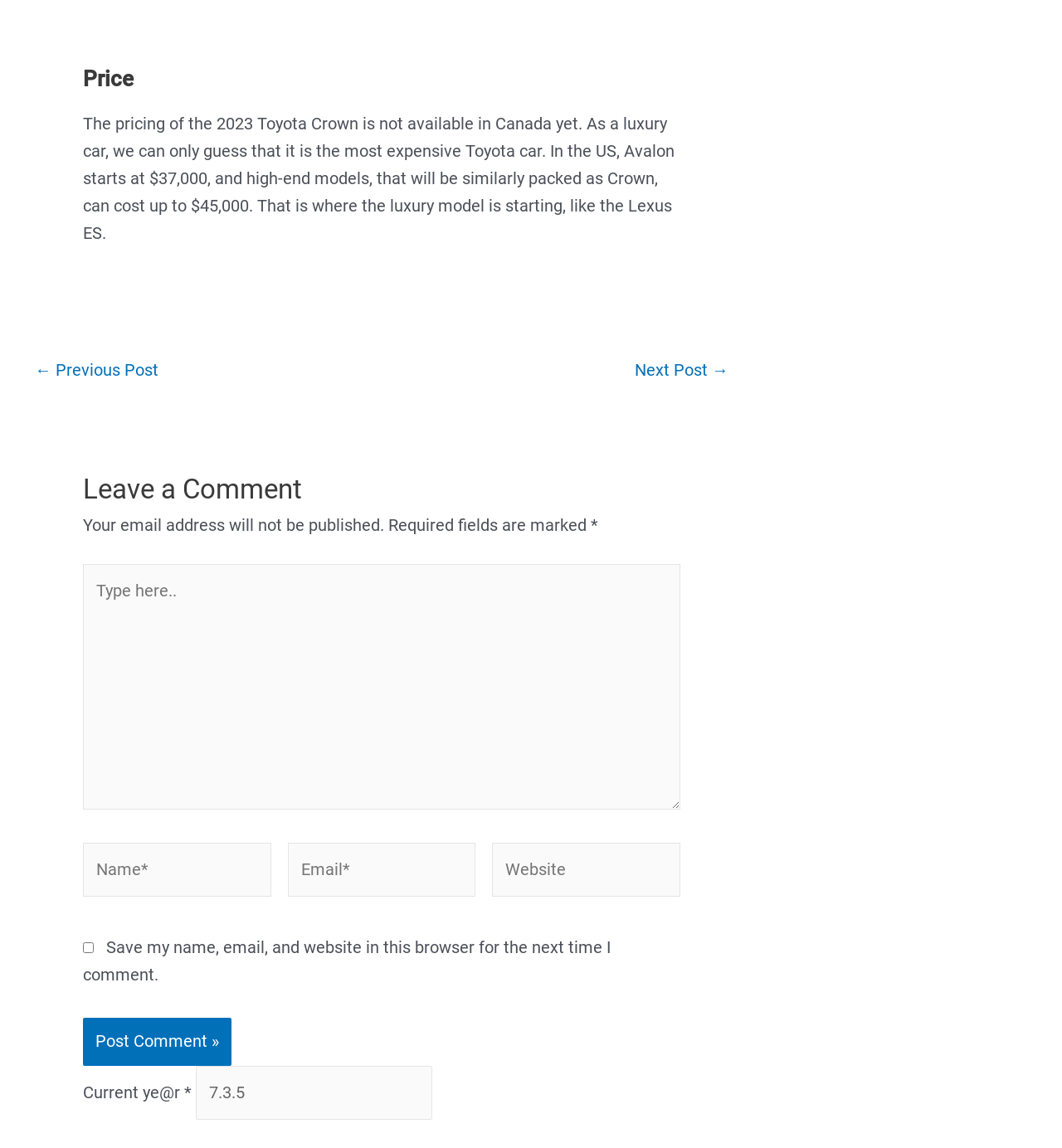Locate the bounding box coordinates of the clickable area to execute the instruction: "Click the 'Post Comment »' button". Provide the coordinates as four float numbers between 0 and 1, represented as [left, top, right, bottom].

[0.078, 0.887, 0.218, 0.928]